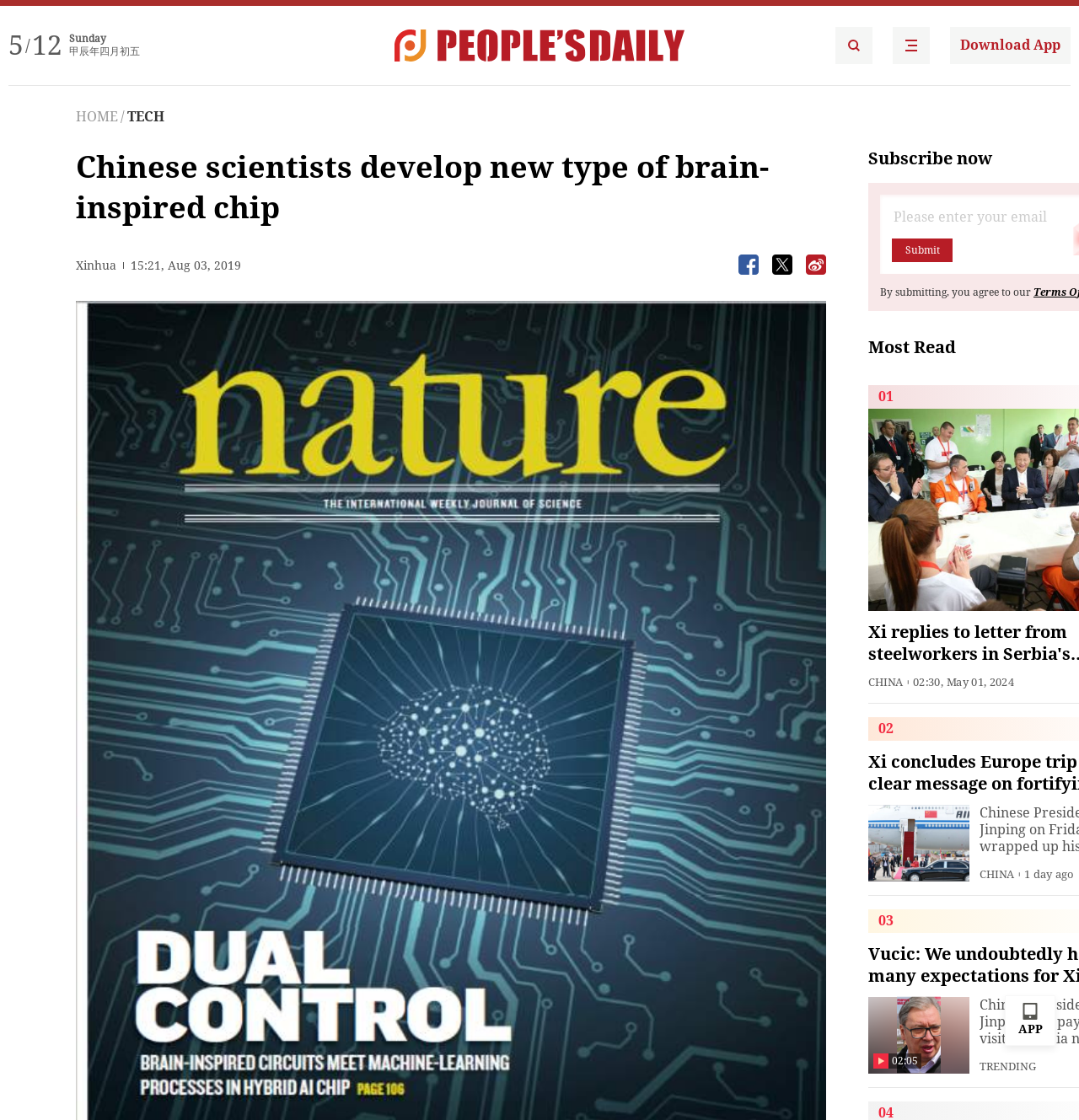What is the name of the news agency?
Please use the image to provide a one-word or short phrase answer.

Xinhua